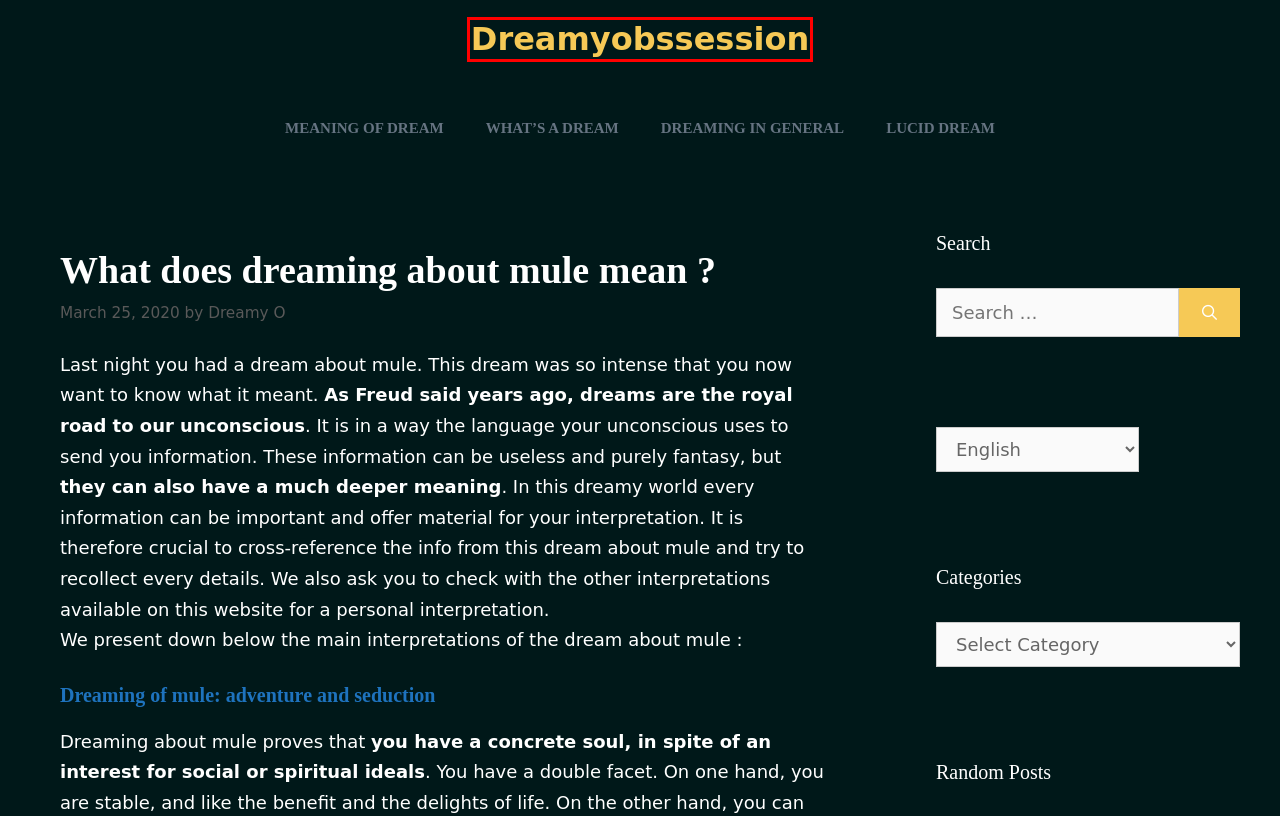Examine the screenshot of the webpage, noting the red bounding box around a UI element. Pick the webpage description that best matches the new page after the element in the red bounding box is clicked. Here are the candidates:
A. Home - Dreamyobssession
B. Meaning of dream Archives - Dreamyobssession
C. What's a dream Archives - Dreamyobssession
D. How do I know if a dream is premonitory ? - Dreamyobssession
E. Dreamyobssession - The real meaning of your dream
F. Lucid dream Archives - Dreamyobssession
G. Dreamy O, auteur sur Dreamyobssession
H. Dreaming in general Archives - Dreamyobssession

E